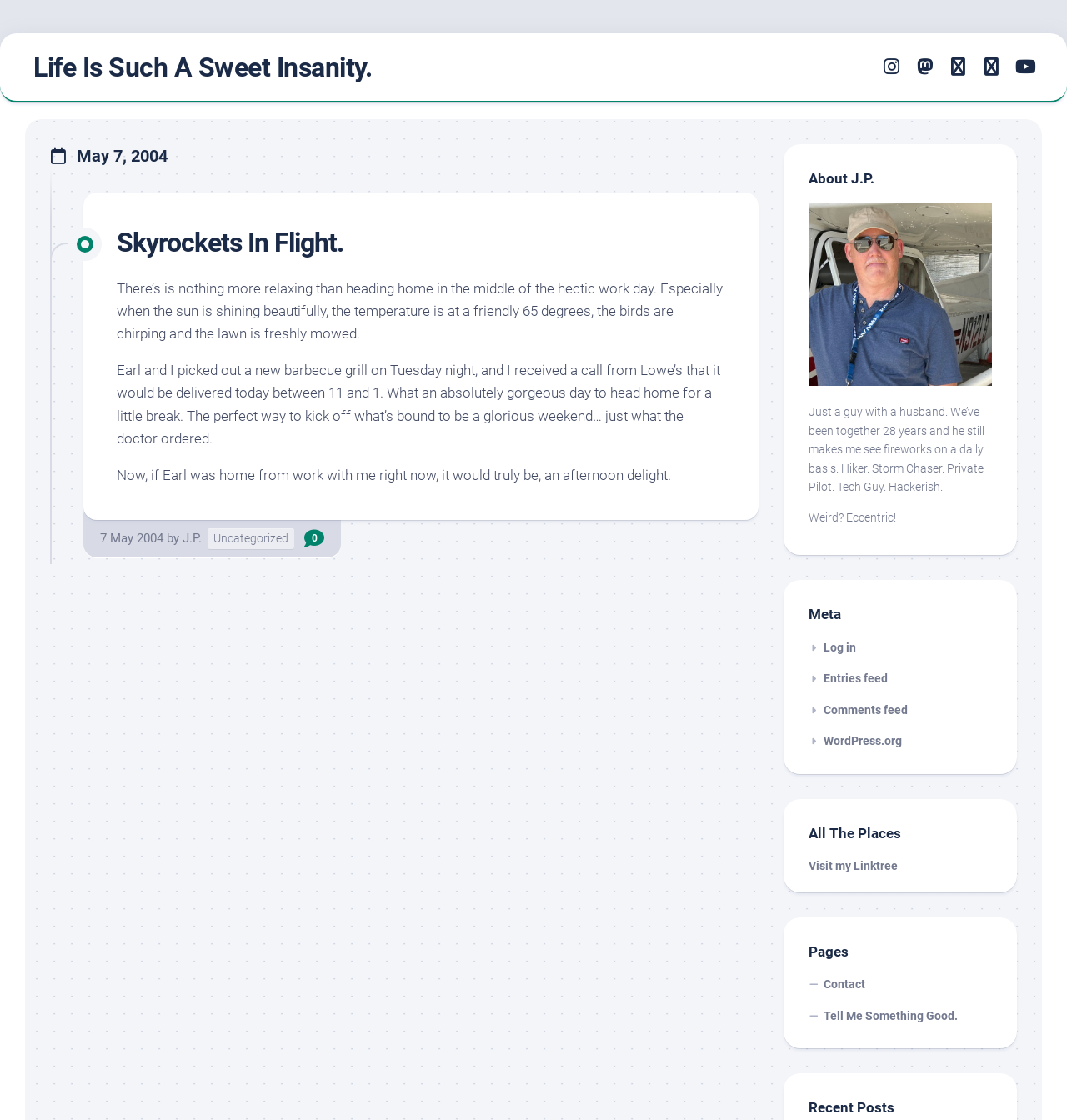Extract the main headline from the webpage and generate its text.

May 7, 2004